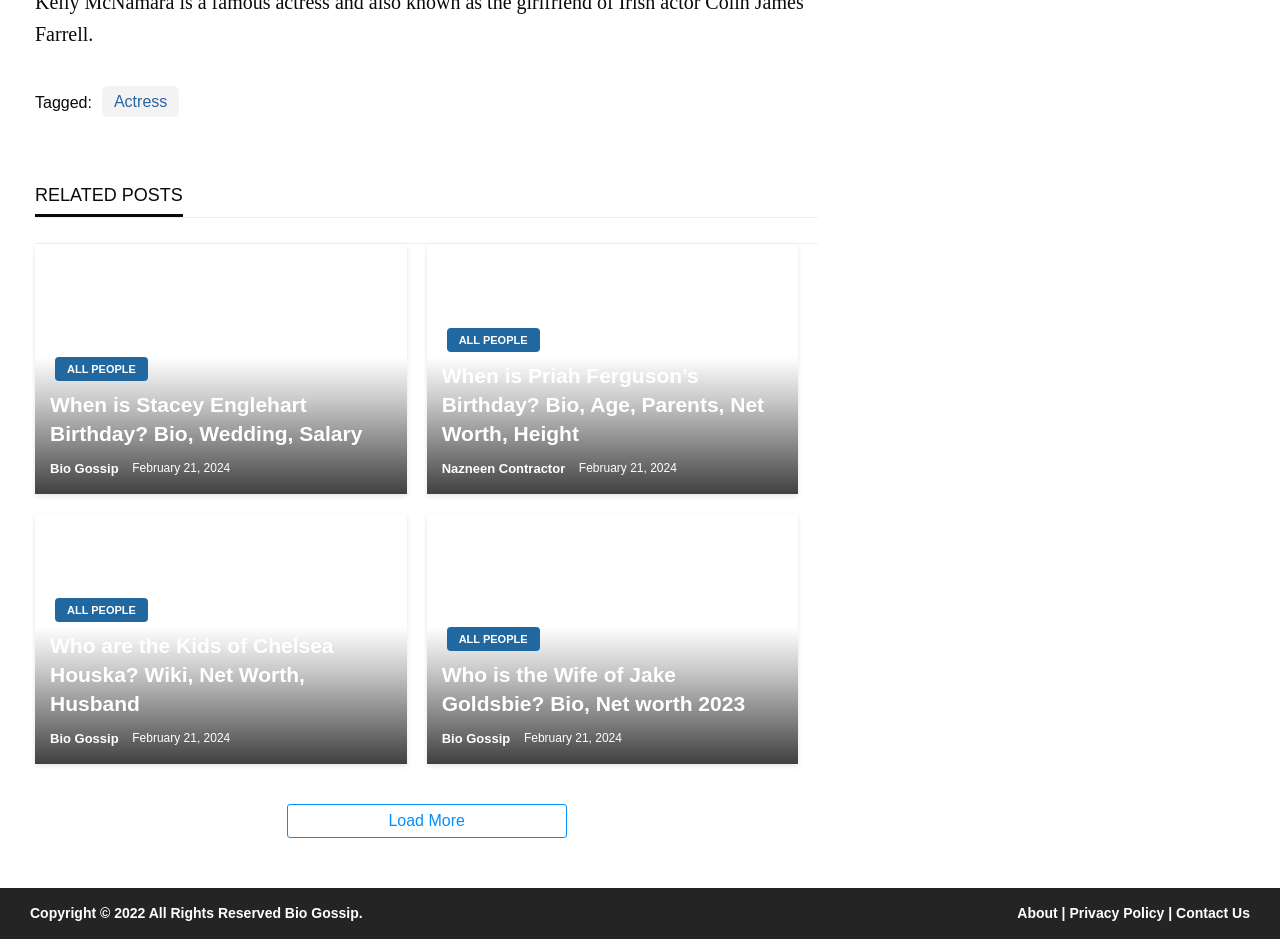What is the purpose of the 'Load More' button?
Please provide a detailed answer to the question.

The purpose of the 'Load More' button is to load more posts because it is located at the bottom of the page, suggesting that there are more posts available to be loaded.